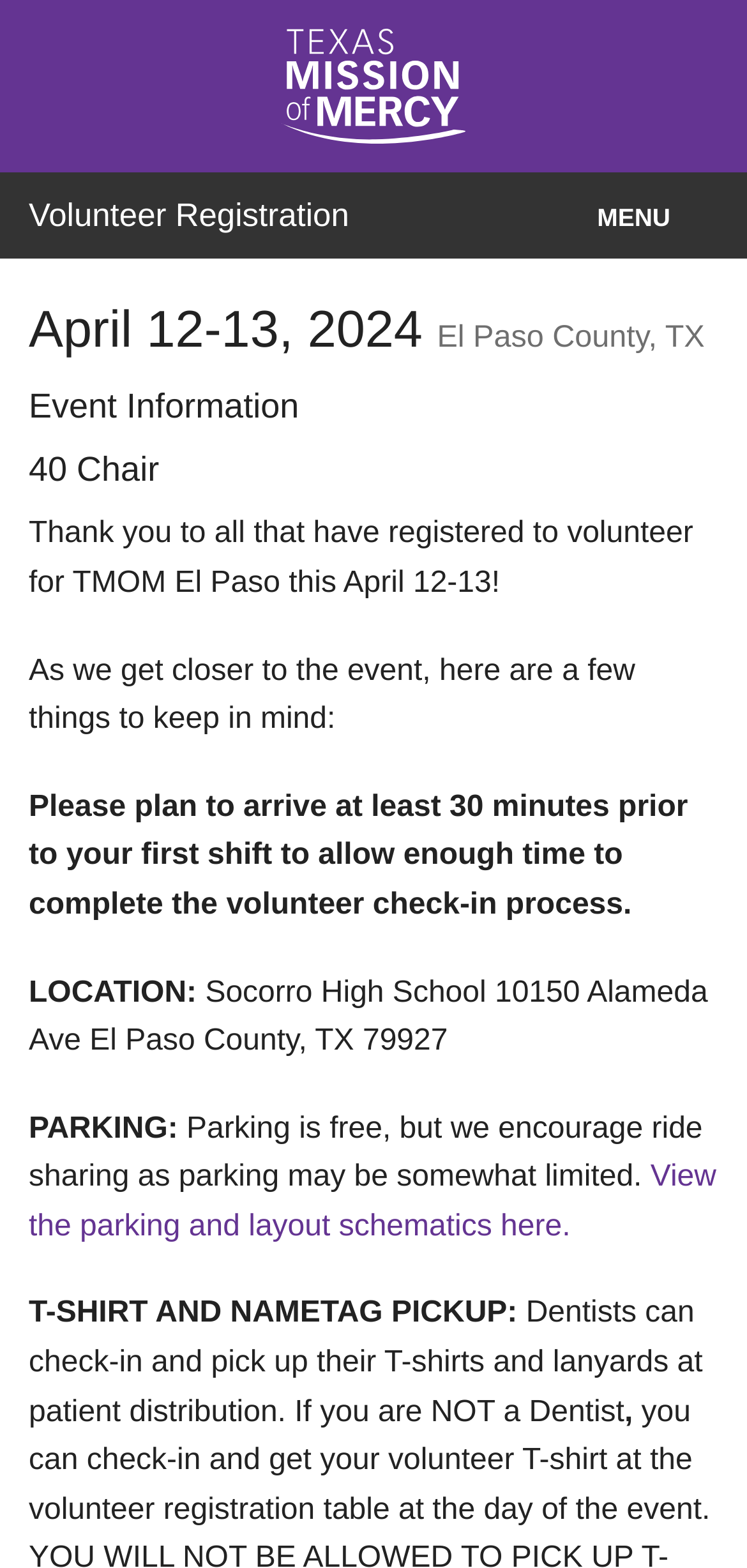Please determine the bounding box of the UI element that matches this description: Login or Register. The coordinates should be given as (top-left x, top-left y, bottom-right x, bottom-right y), with all values between 0 and 1.

[0.0, 0.274, 1.0, 0.329]